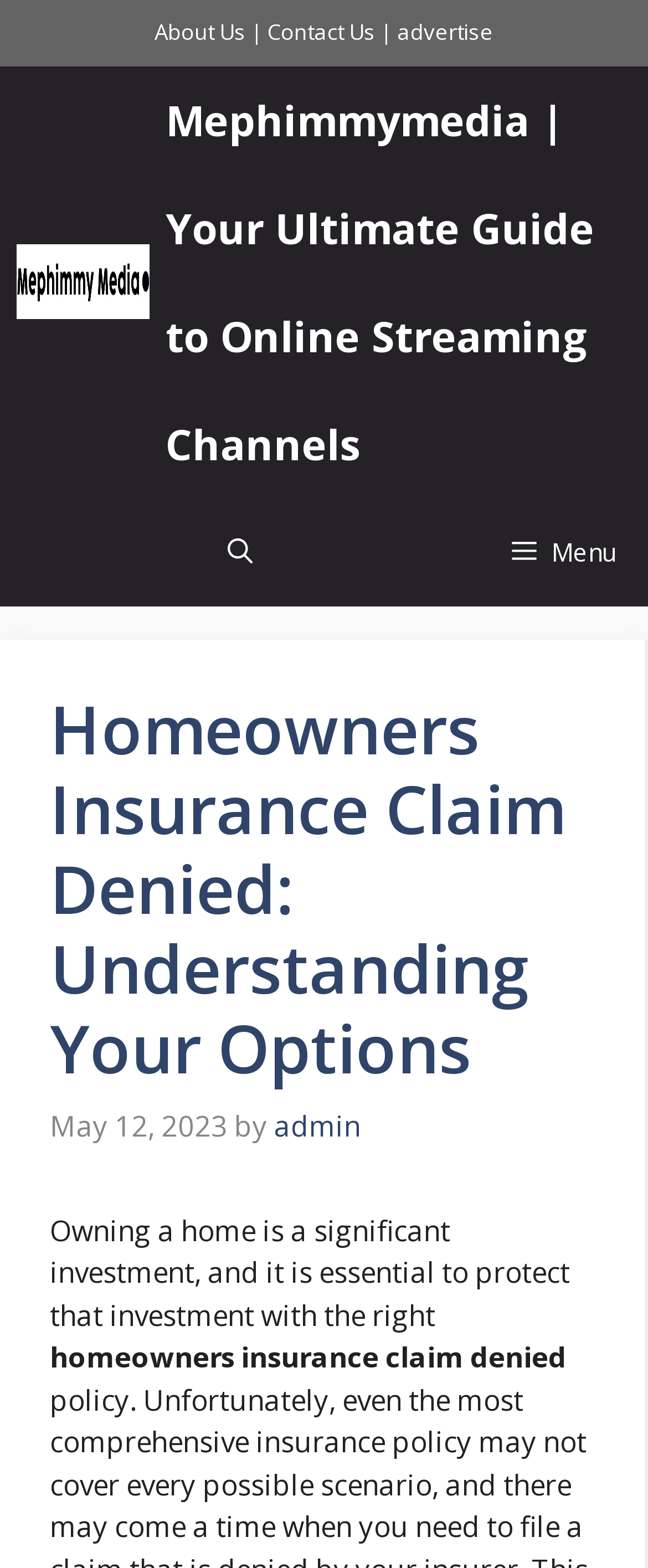What is the first word of the article?
Please answer the question as detailed as possible.

I found the static text 'Owning a home is a significant investment, and it is essential to protect that investment with the right...' in the content section, which is the beginning of the article, and the first word is 'Owning'.